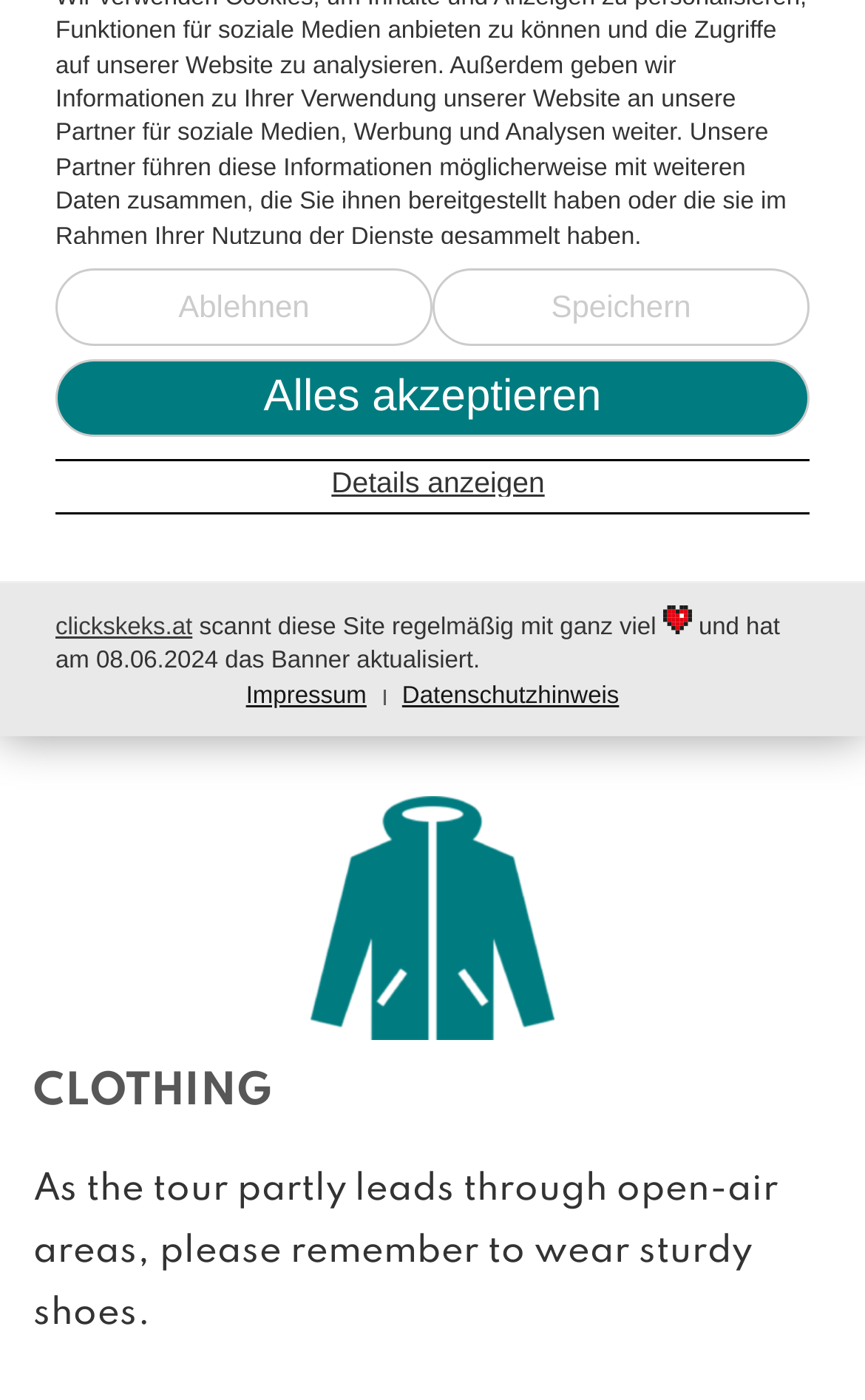Determine the bounding box for the described HTML element: "Impressum". Ensure the coordinates are four float numbers between 0 and 1 in the format [left, top, right, bottom].

[0.284, 0.486, 0.424, 0.51]